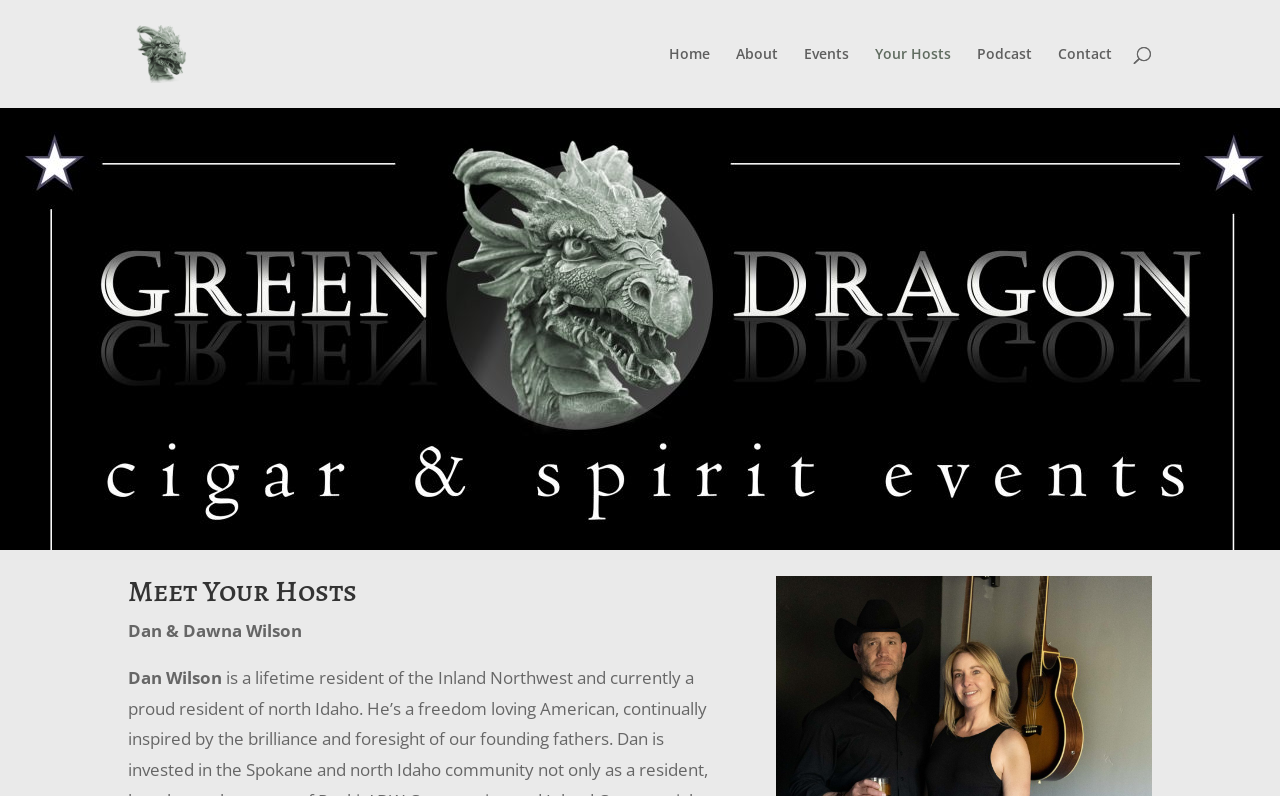Please determine the bounding box coordinates of the area that needs to be clicked to complete this task: 'View more information about this home'. The coordinates must be four float numbers between 0 and 1, formatted as [left, top, right, bottom].

None